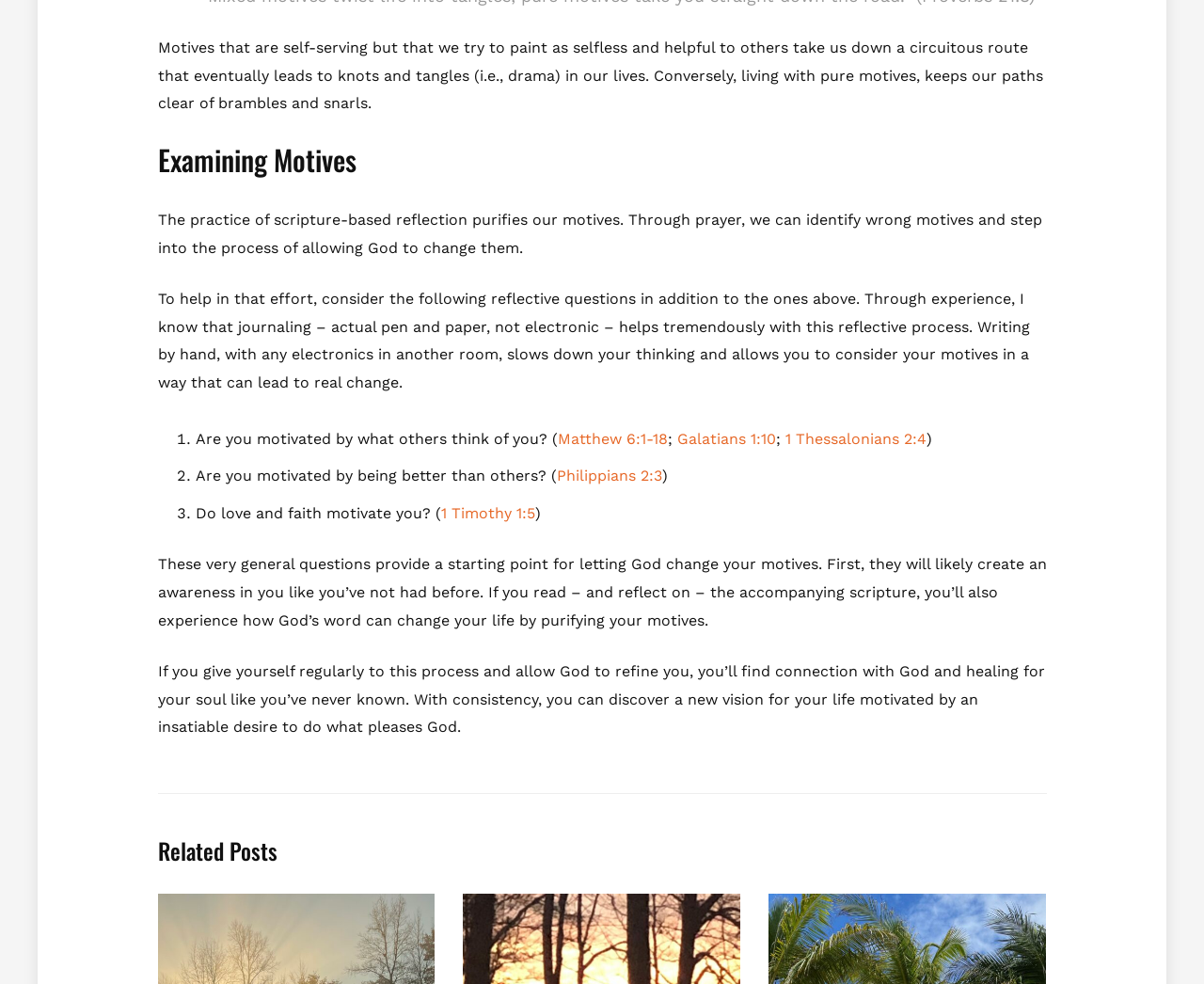Predict the bounding box of the UI element that fits this description: "1 Thessalonians 2:4".

[0.652, 0.436, 0.769, 0.455]